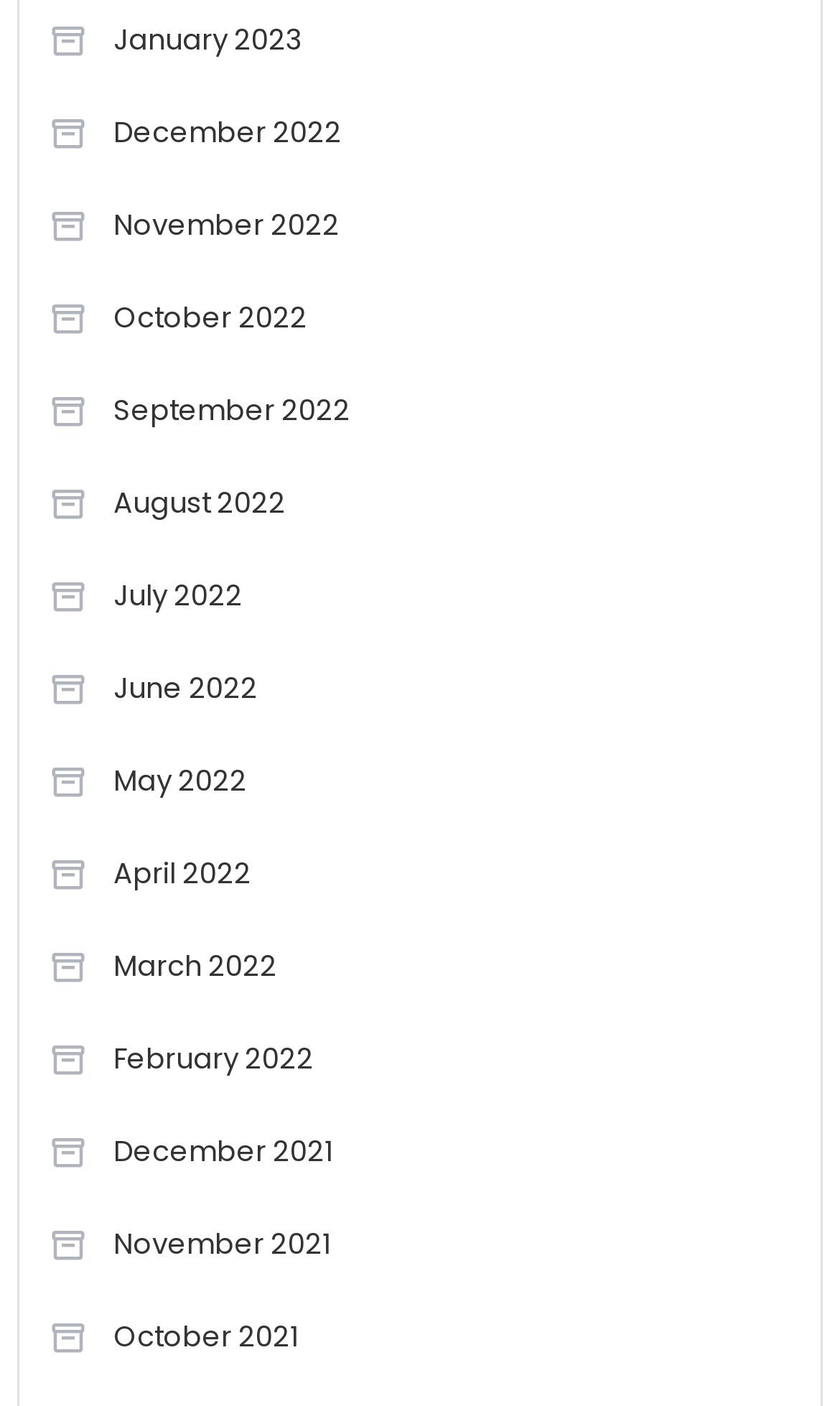Please locate the bounding box coordinates of the element that should be clicked to achieve the given instruction: "View November 2022".

[0.058, 0.137, 0.405, 0.186]